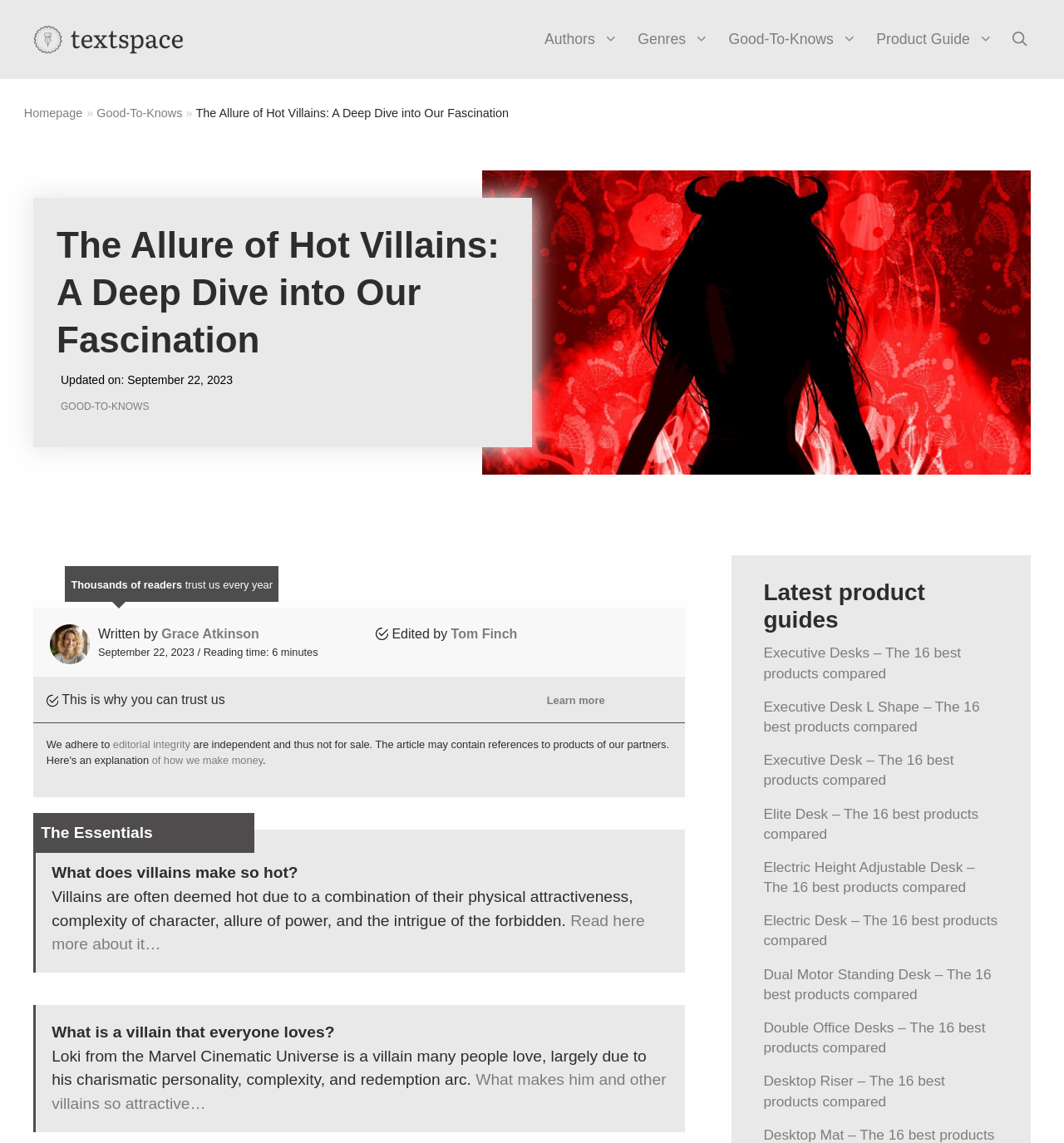Extract the primary headline from the webpage and present its text.

The Allure of Hot Villains: A Deep Dive into Our Fascination